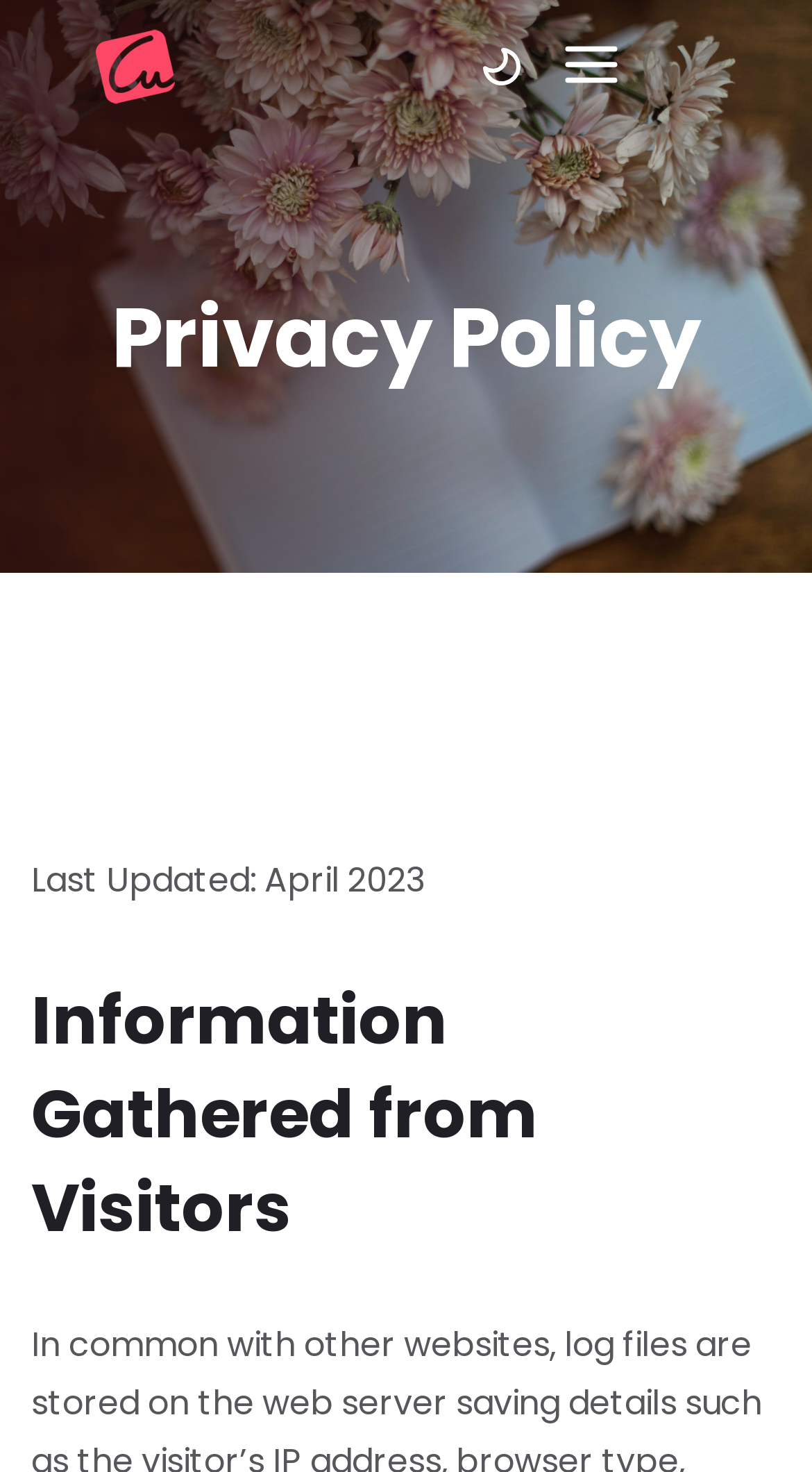Create a detailed description of the webpage's content and layout.

The webpage is titled "Cheryl Writes – Privacy Policy" and has a prominent link to "Cheryl Writes" at the top left, accompanied by a corresponding image. To the right of this link is another link to "Vector Images", which also has an associated image. 

There is a small, unidentified image at the top right corner of the page. 

Below the top section, the main content begins with a heading that reads "Privacy Policy". This heading spans almost the entire width of the page. 

Underneath the "Privacy Policy" heading, there is a paragraph of text that starts with "Last Updated: April 2023". 

Further down, there is a subheading titled "Information Gathered from Visitors", which is also a wide element that spans most of the page's width.